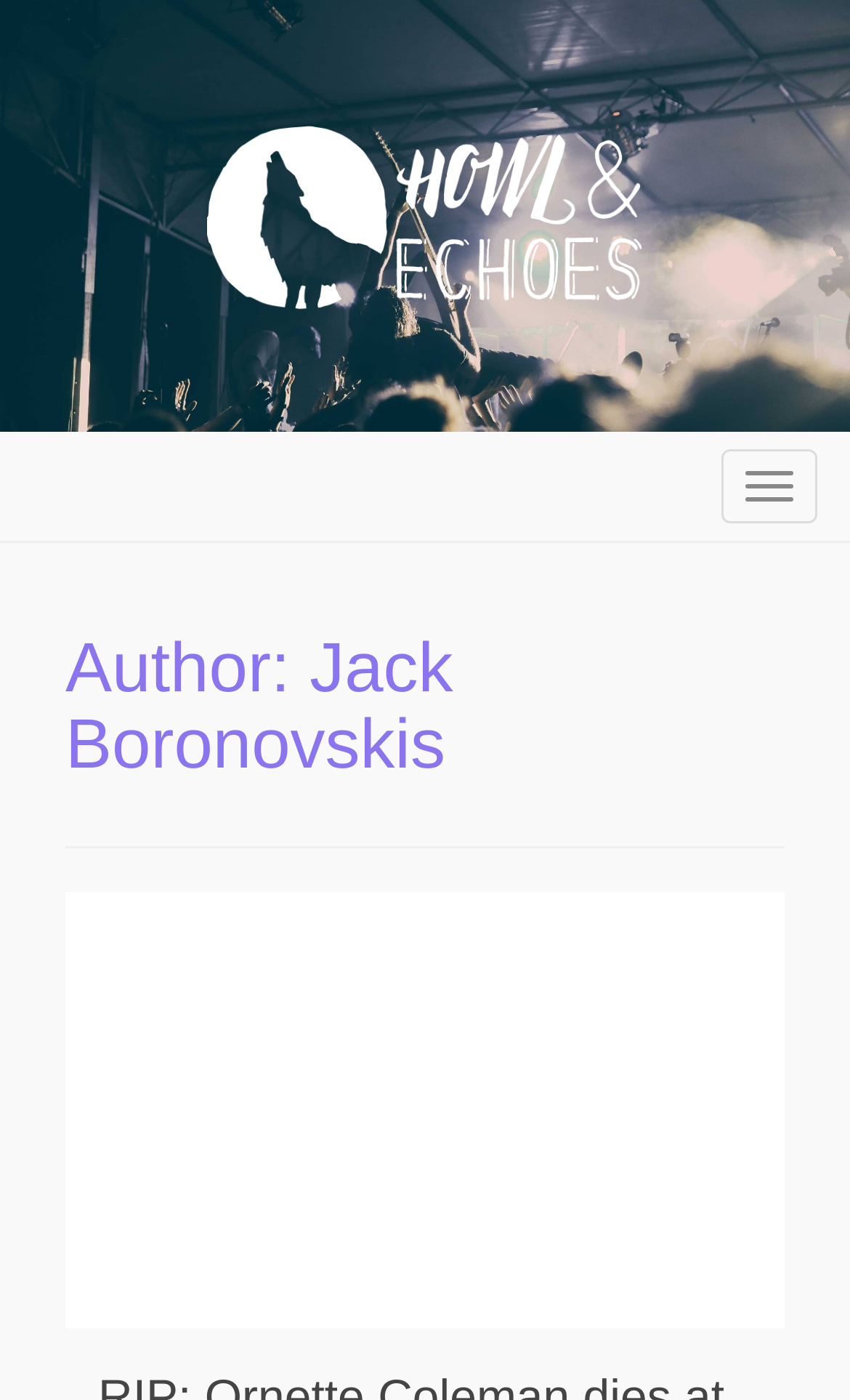Could you identify the text that serves as the heading for this webpage?

Author: Jack Boronovskis